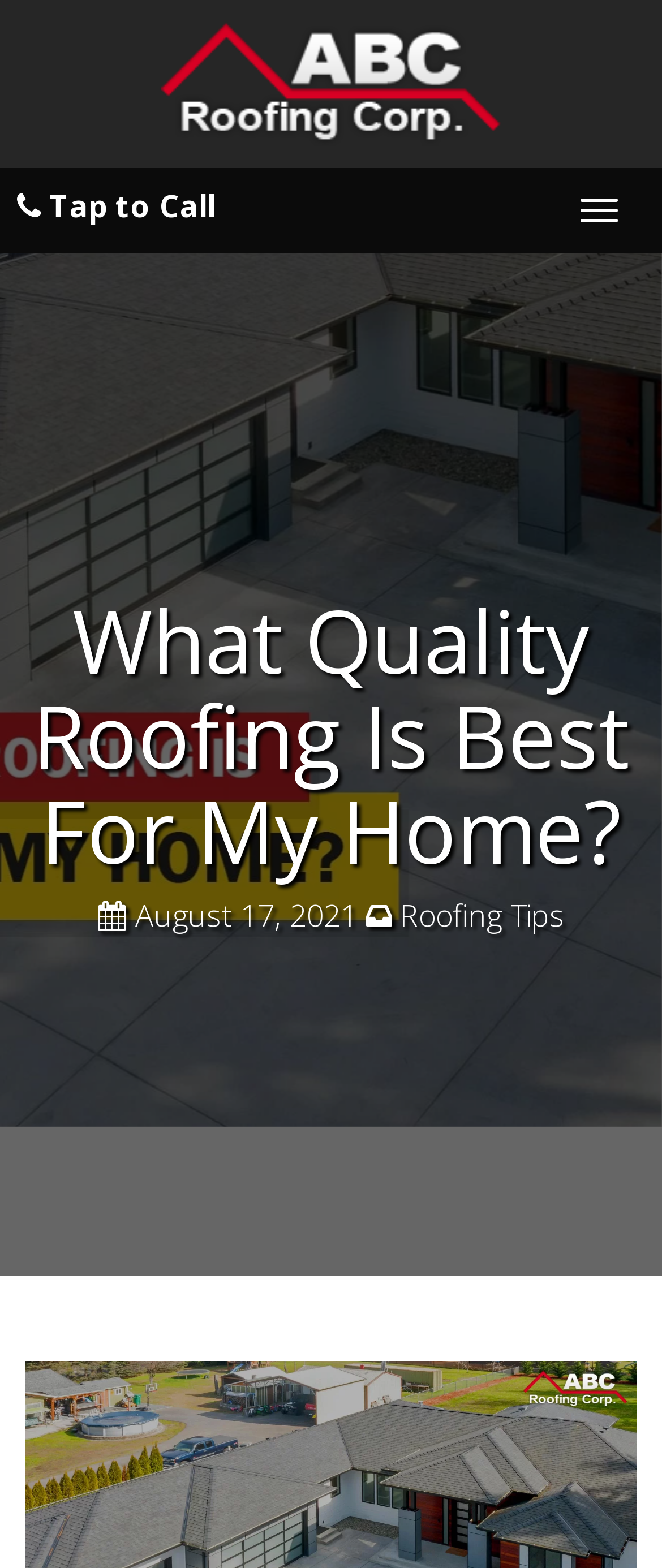What is the date mentioned on the webpage?
Craft a detailed and extensive response to the question.

I found the date by looking at the StaticText element with the text 'August 17, 2021', which is likely a publication or update date.